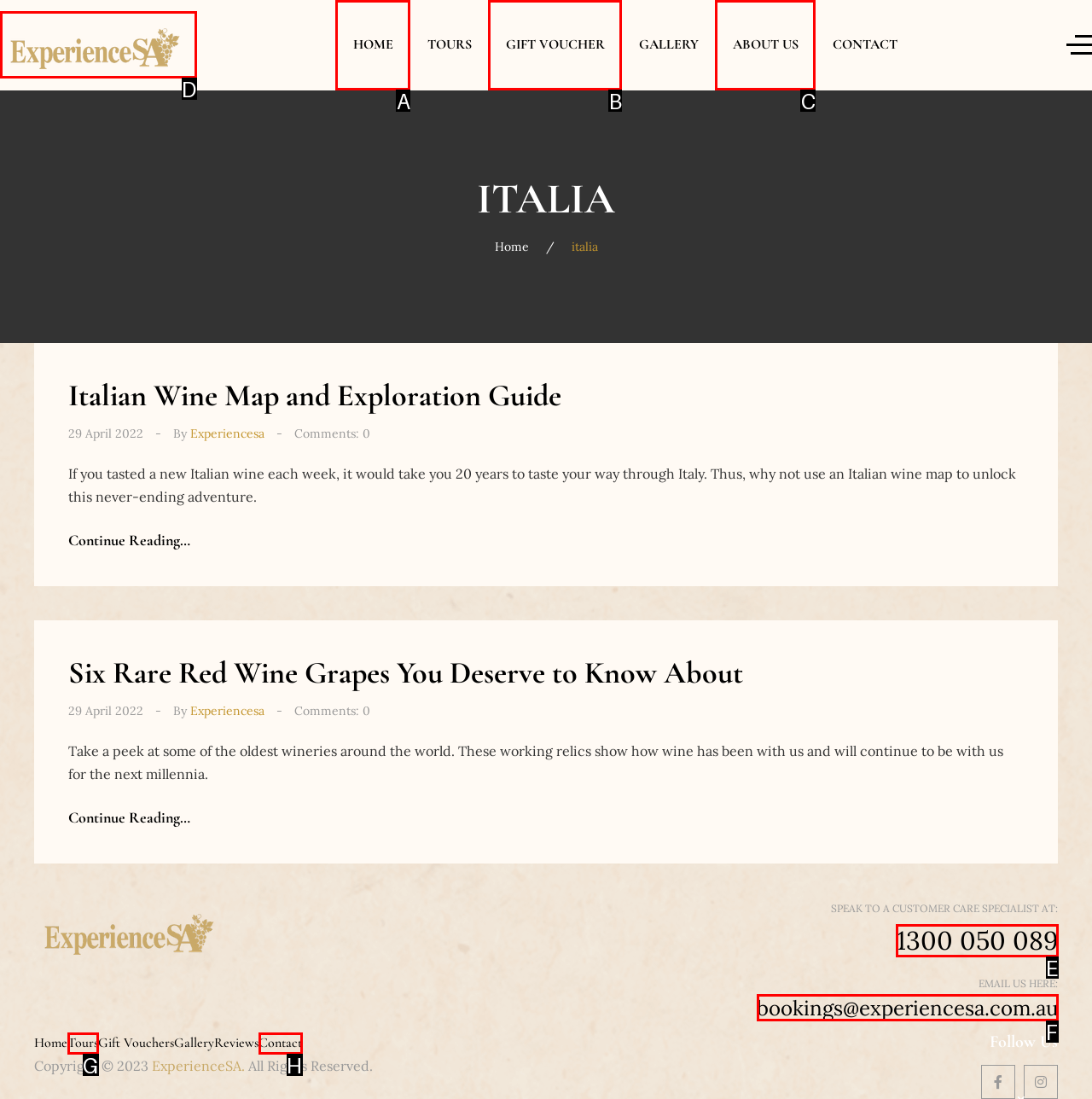Determine the correct UI element to click for this instruction: Contact a customer care specialist. Respond with the letter of the chosen element.

E